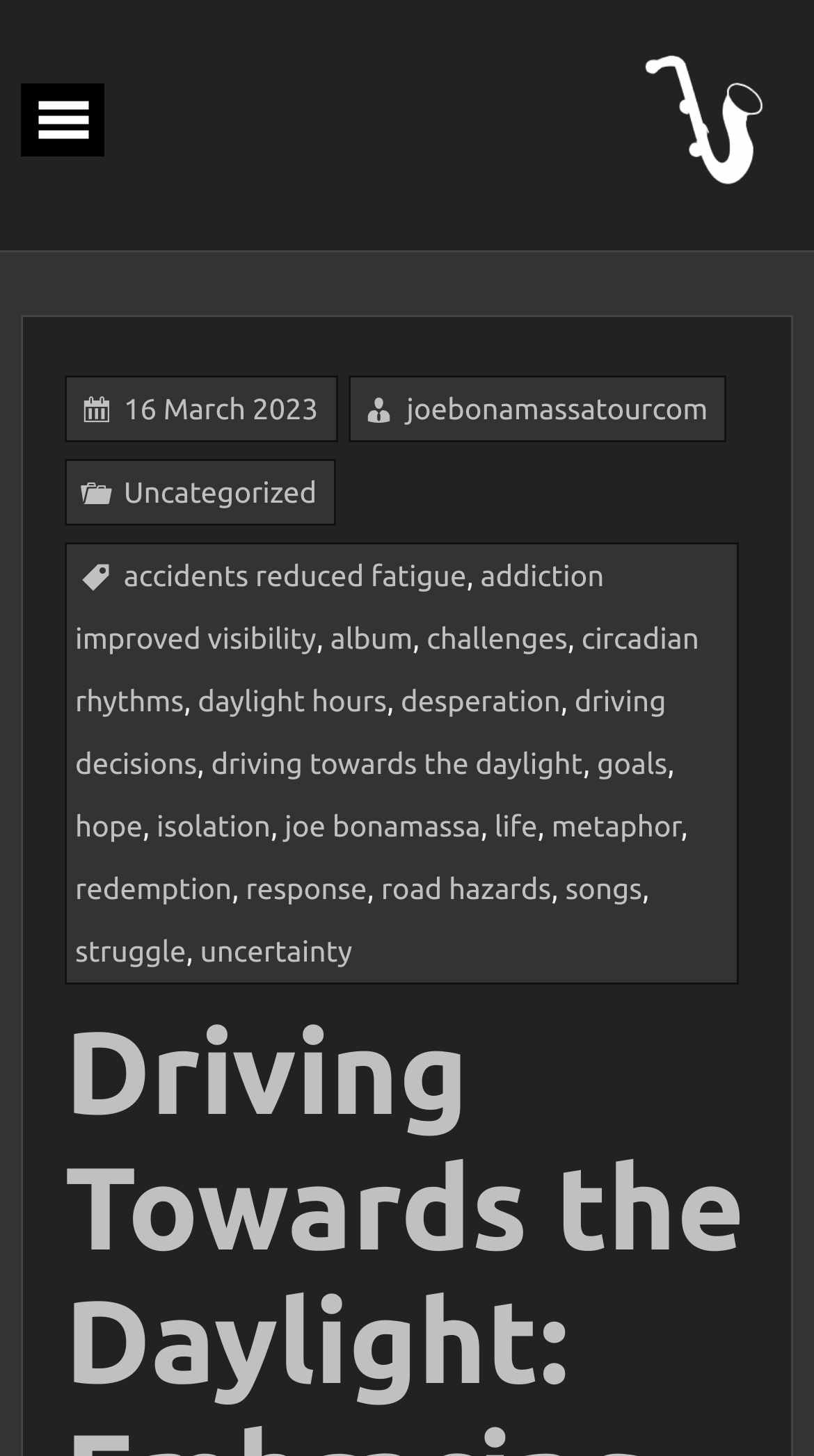Locate the bounding box coordinates of the element you need to click to accomplish the task described by this instruction: "visit joebonamassatour.com".

[0.782, 0.036, 0.949, 0.129]